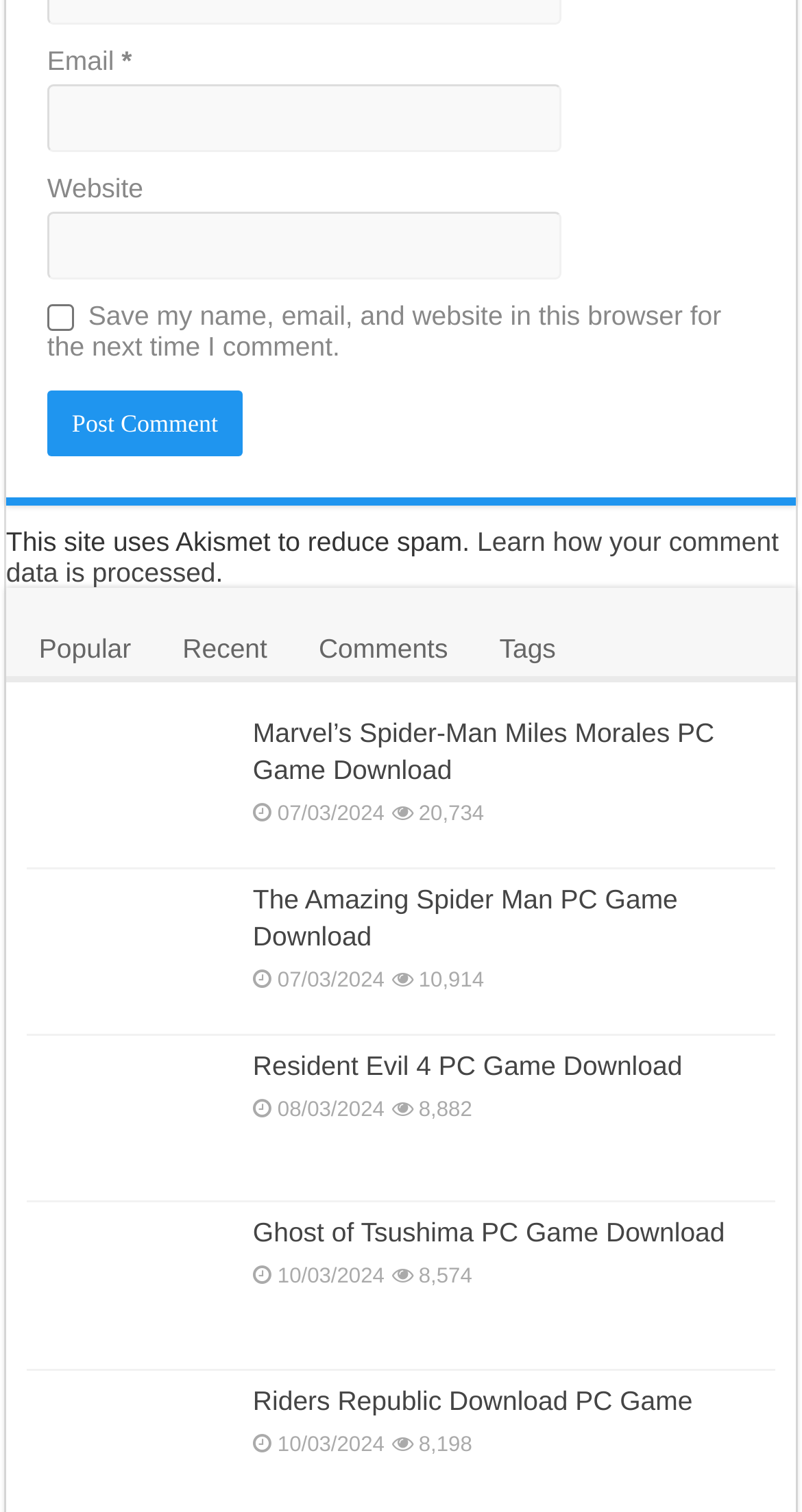How many comments does the game 'Marvel's Spider-Man Miles Morales' have? Analyze the screenshot and reply with just one word or a short phrase.

20,734